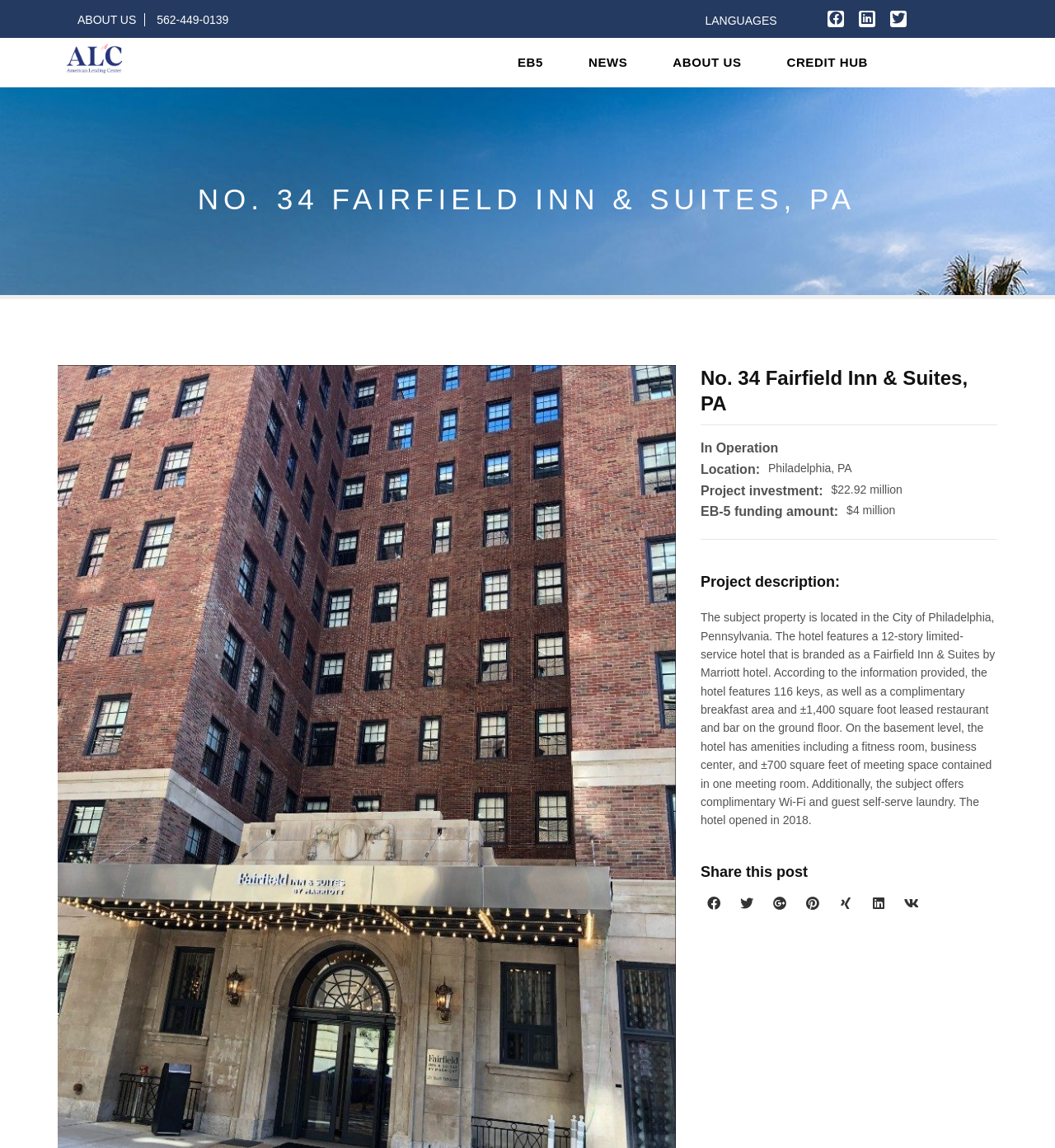What is the name of the company associated with this EB-5 investment? Look at the image and give a one-word or short phrase answer.

American Lending Center Holdings Inc